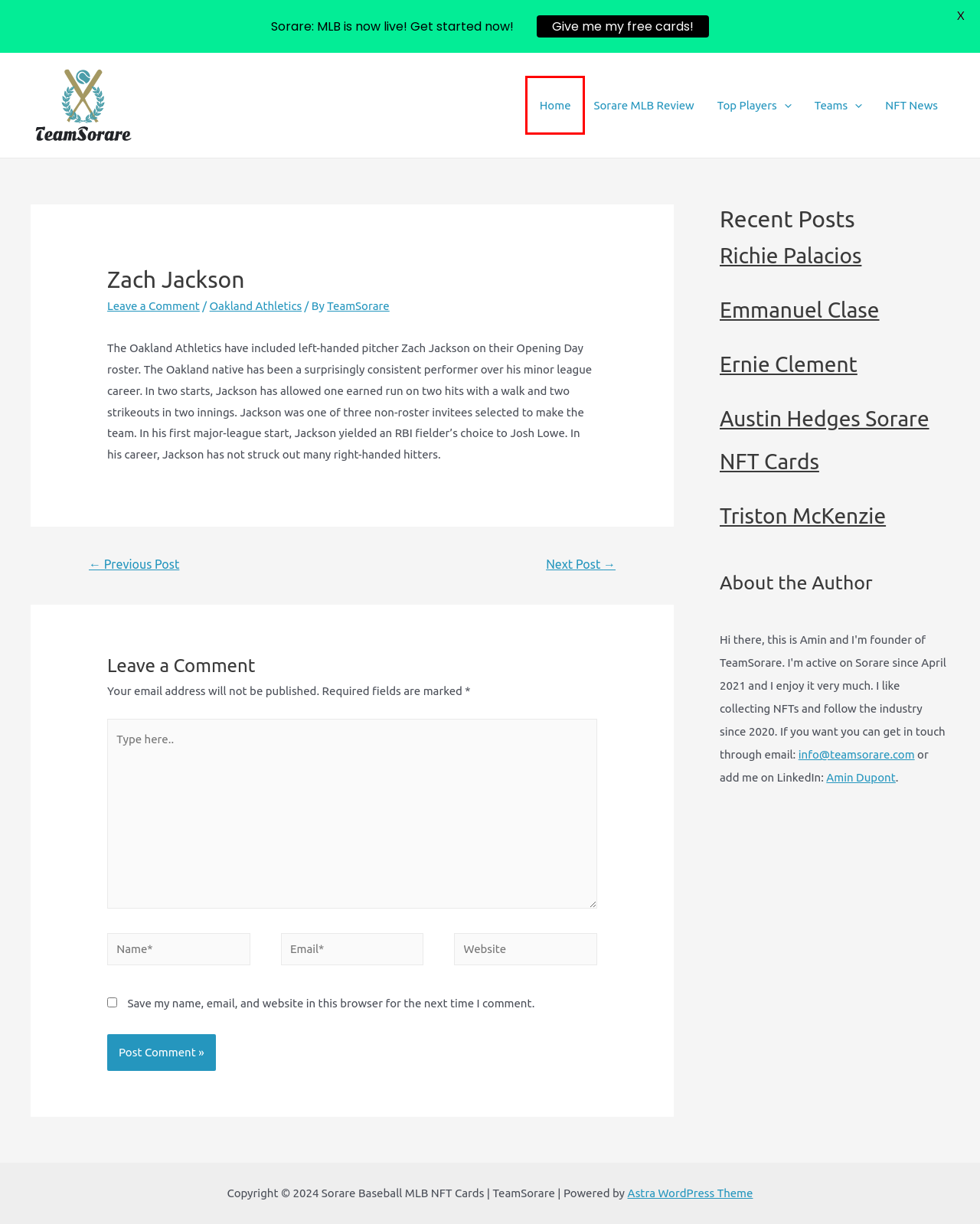Given a webpage screenshot with a UI element marked by a red bounding box, choose the description that best corresponds to the new webpage that will appear after clicking the element. The candidates are:
A. TeamSorare, Author at Sorare Baseball MLB NFT Cards | TeamSorare
B. Los Angeles Angels NFT Cards | Sorare Baseball MLB NFT Cards | TeamSorare
C. Vladimir Guerrero - Buy NFTs | Sorare Baseball MLB NFT Cards | TeamSorare
D. Gerrit Cole - Buy NFTs at Sorare | Sorare Baseball MLB NFT Cards | TeamSorare
E. Ernie Clement | Sorare Baseball MLB NFT Cards | TeamSorare
F. Alex Bregman Sorare NFT Cards | Sorare Baseball MLB NFT Cards | TeamSorare
G. Toronto Blue Jays NFTs at Sorare | Sorare Baseball MLB NFT Cards | TeamSorare
H. Sorare Baseball MLB NFTs | Sorare Baseball MLB NFT Cards | TeamSorare

H